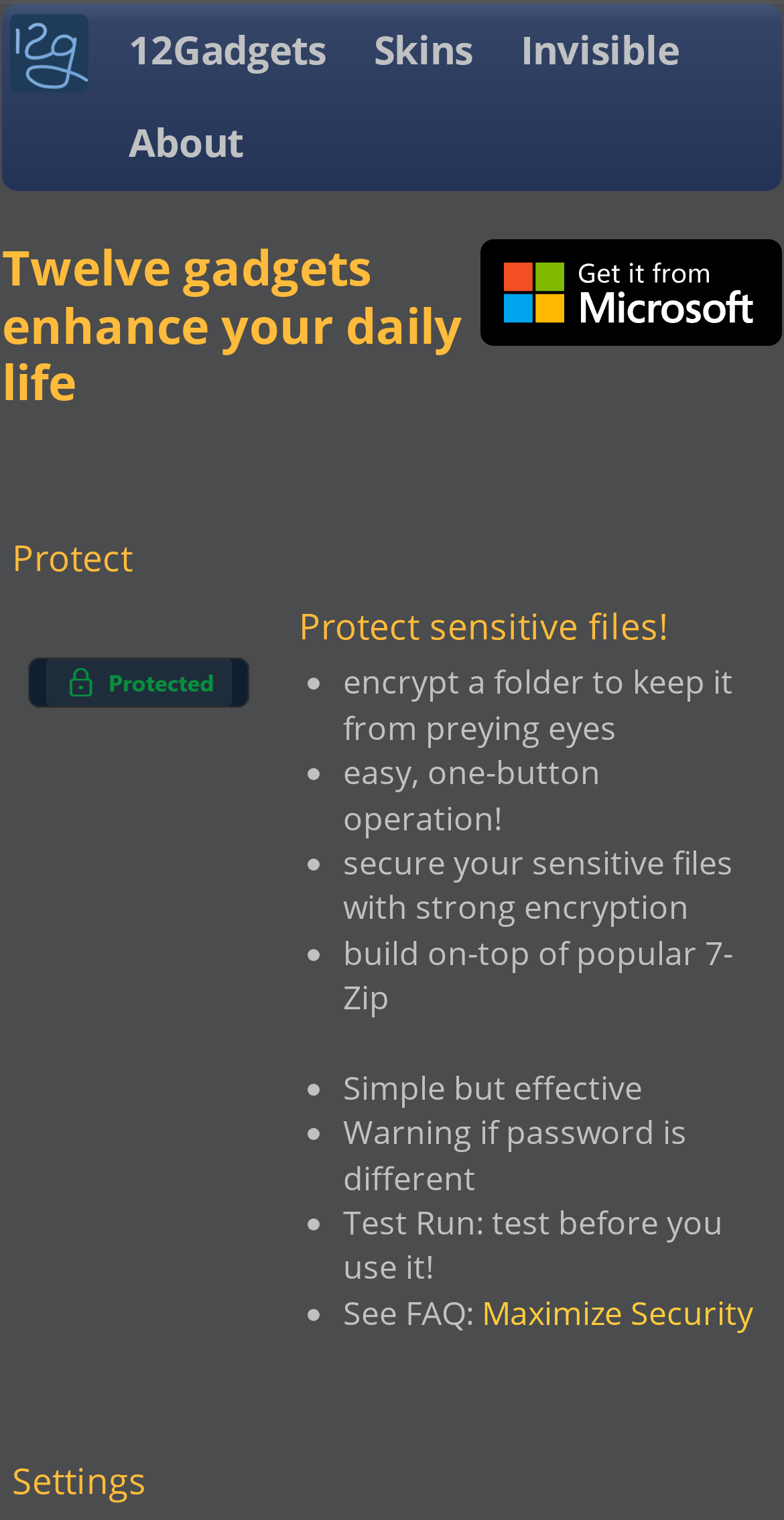What is the name of the link related to security?
Using the visual information, answer the question in a single word or phrase.

Maximize Security